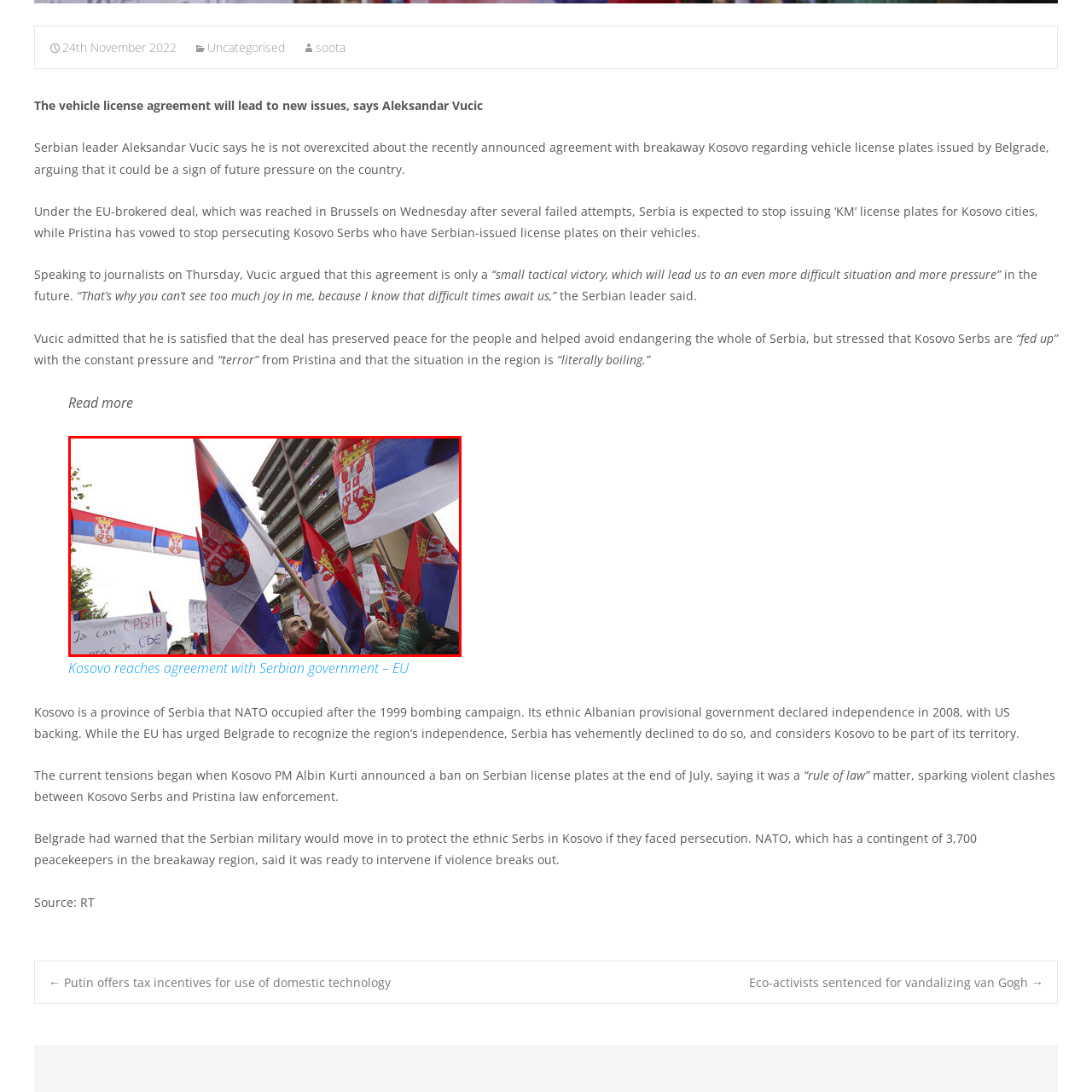Describe fully the image that is contained within the red bounding box.

In this powerful image, Kosovo Serbs gather for a protest in Mitrovica, Kosovo, on November 6, 2022. The demonstrators carry Serbian flags, symbolizing their cultural and national identity amidst ongoing tensions regarding the political situation between Serbia and Kosovo. The backdrop features a multi-story building, while the crowd is animated, expressing their sentiments with banners and flags. This protest is part of the broader context of heightened emotions and conflicts surrounding the recent agreement on vehicle license plates between Serbia and Kosovo, pointing to the region's complex historical and political dynamics.